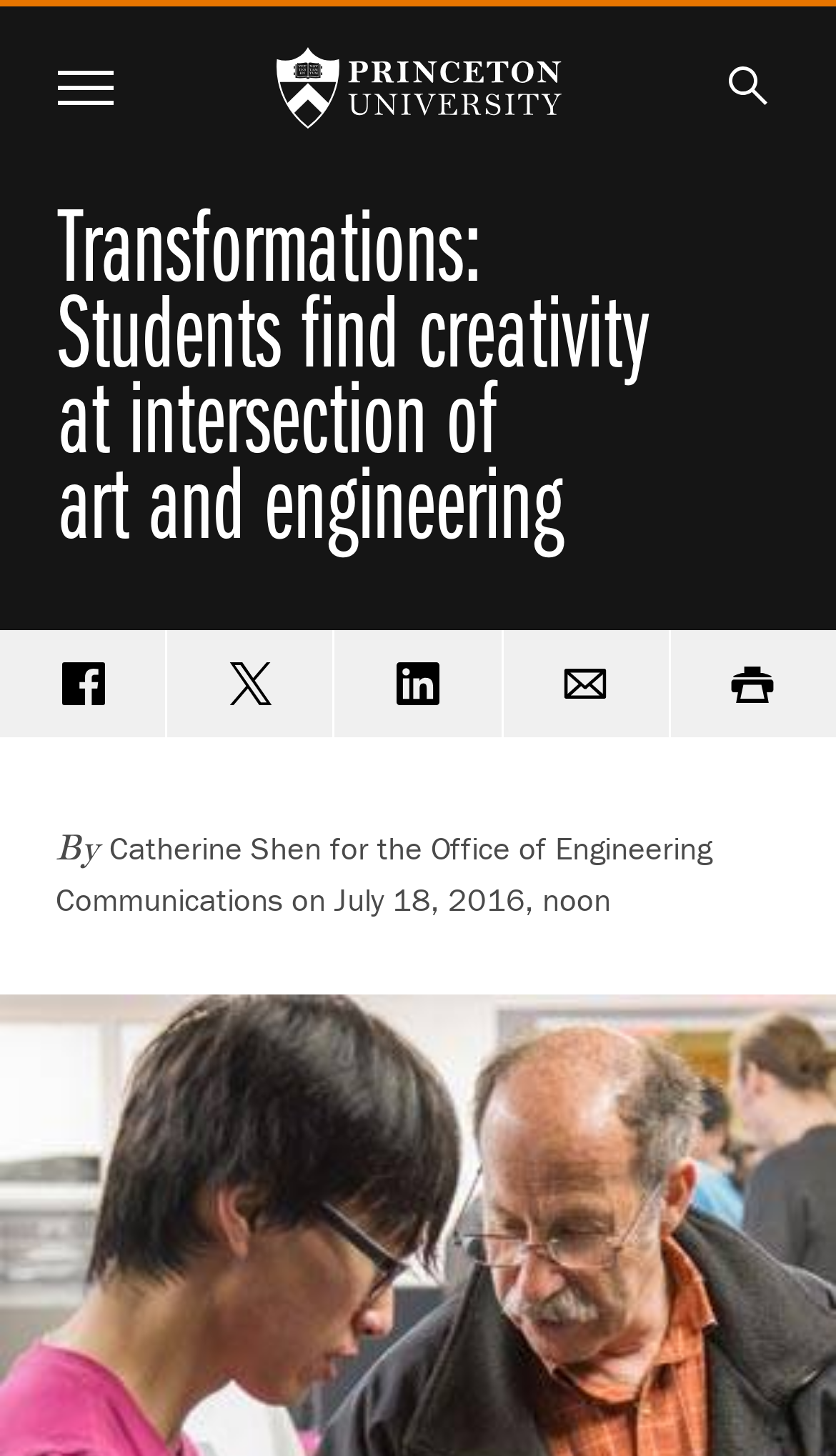Locate the bounding box coordinates of the clickable region to complete the following instruction: "Visit Princeton University."

[0.329, 0.007, 0.671, 0.113]